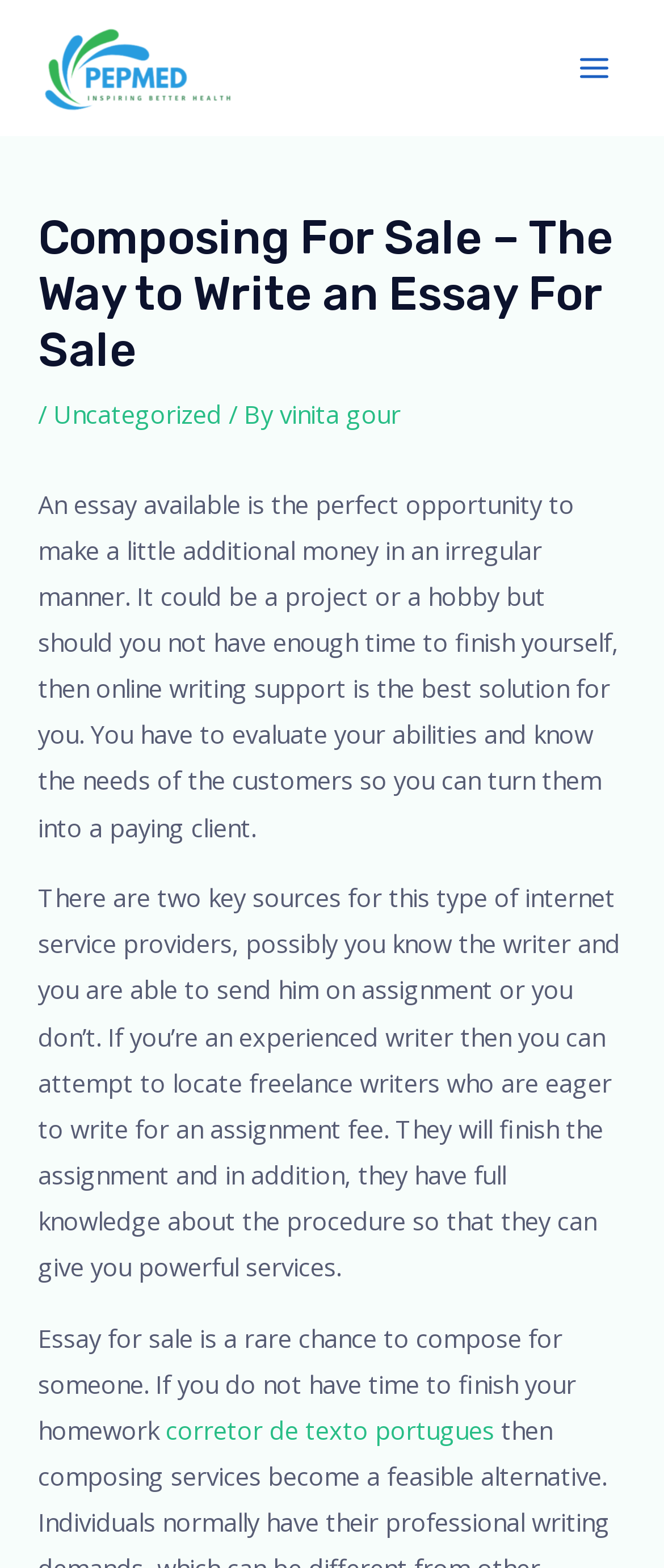How can you find freelance writers?
Ensure your answer is thorough and detailed.

The webpage suggests that if you're an experienced writer, you can attempt to locate freelance writers who are eager to write for an assignment fee. This implies that you need to evaluate your abilities and know the needs of the customers to find suitable freelance writers.